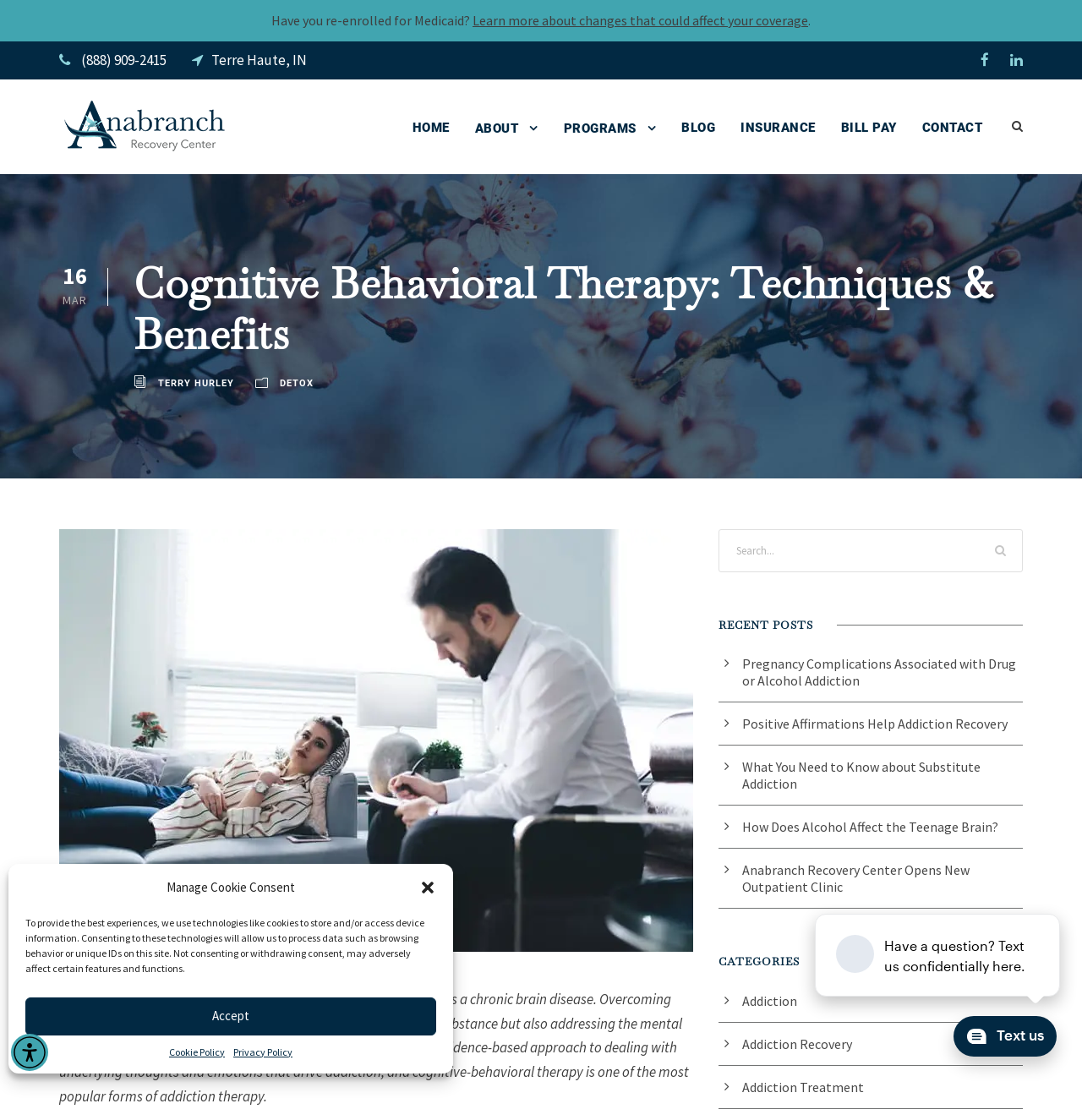Please answer the following question using a single word or phrase: 
How many recent posts are listed on the webpage?

5